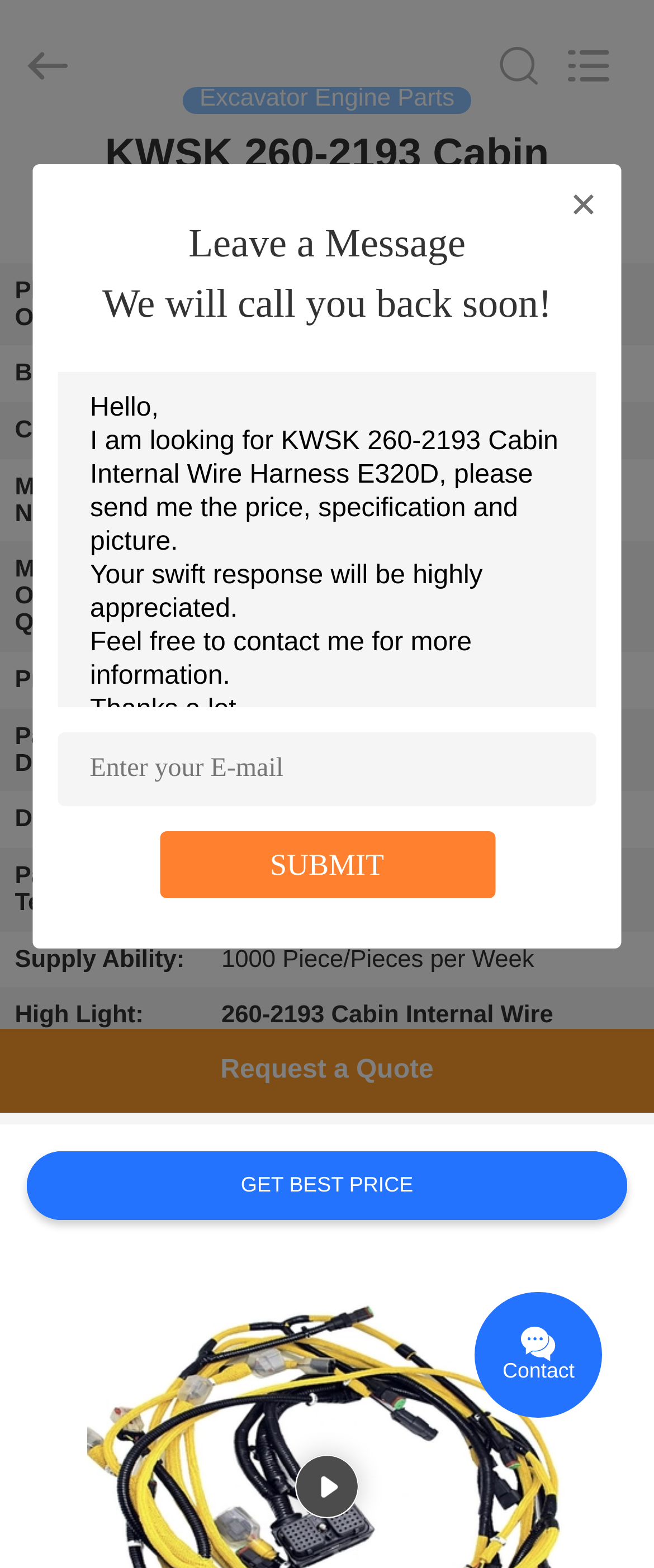Please specify the bounding box coordinates in the format (top-left x, top-left y, bottom-right x, bottom-right y), with all values as floating point numbers between 0 and 1. Identify the bounding box of the UI element described by: Factory Tour

[0.0, 0.291, 0.3, 0.352]